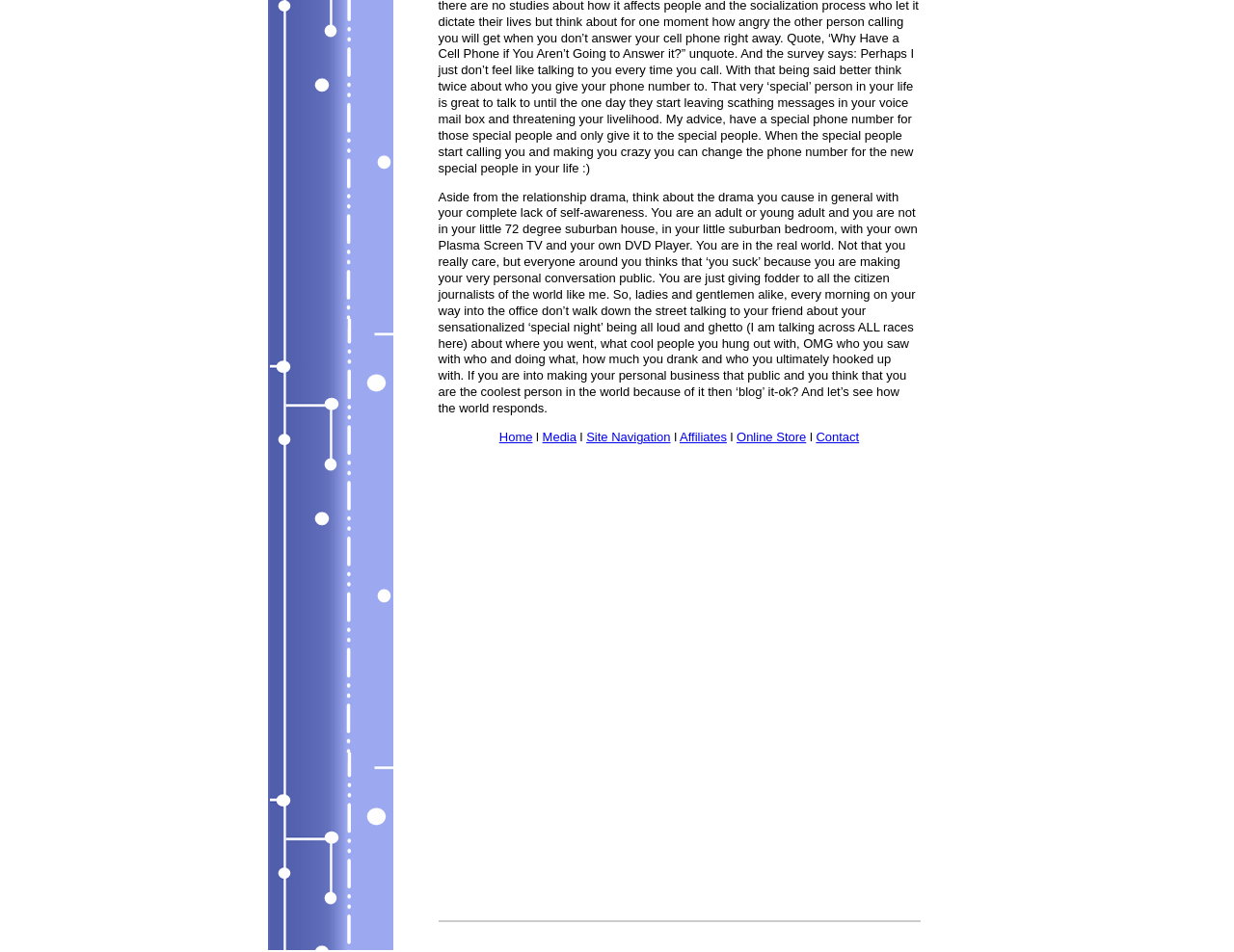Locate the bounding box coordinates for the element described below: "aria-label="Advertisement" name="aswift_1" title="Advertisement"". The coordinates must be four float values between 0 and 1, formatted as [left, top, right, bottom].

[0.355, 0.653, 0.618, 0.936]